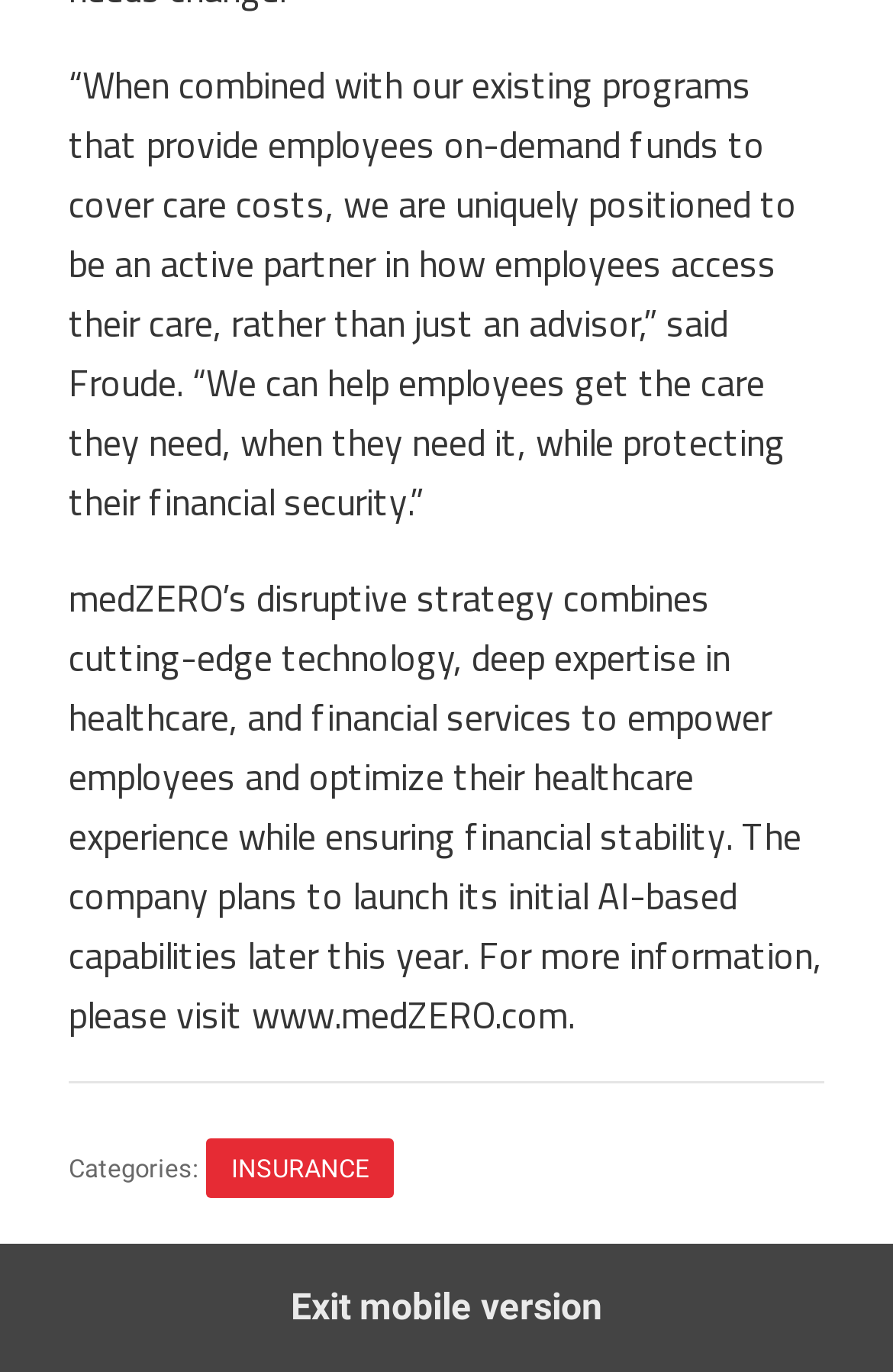Find the bounding box coordinates corresponding to the UI element with the description: "logo". The coordinates should be formatted as [left, top, right, bottom], with values as floats between 0 and 1.

None